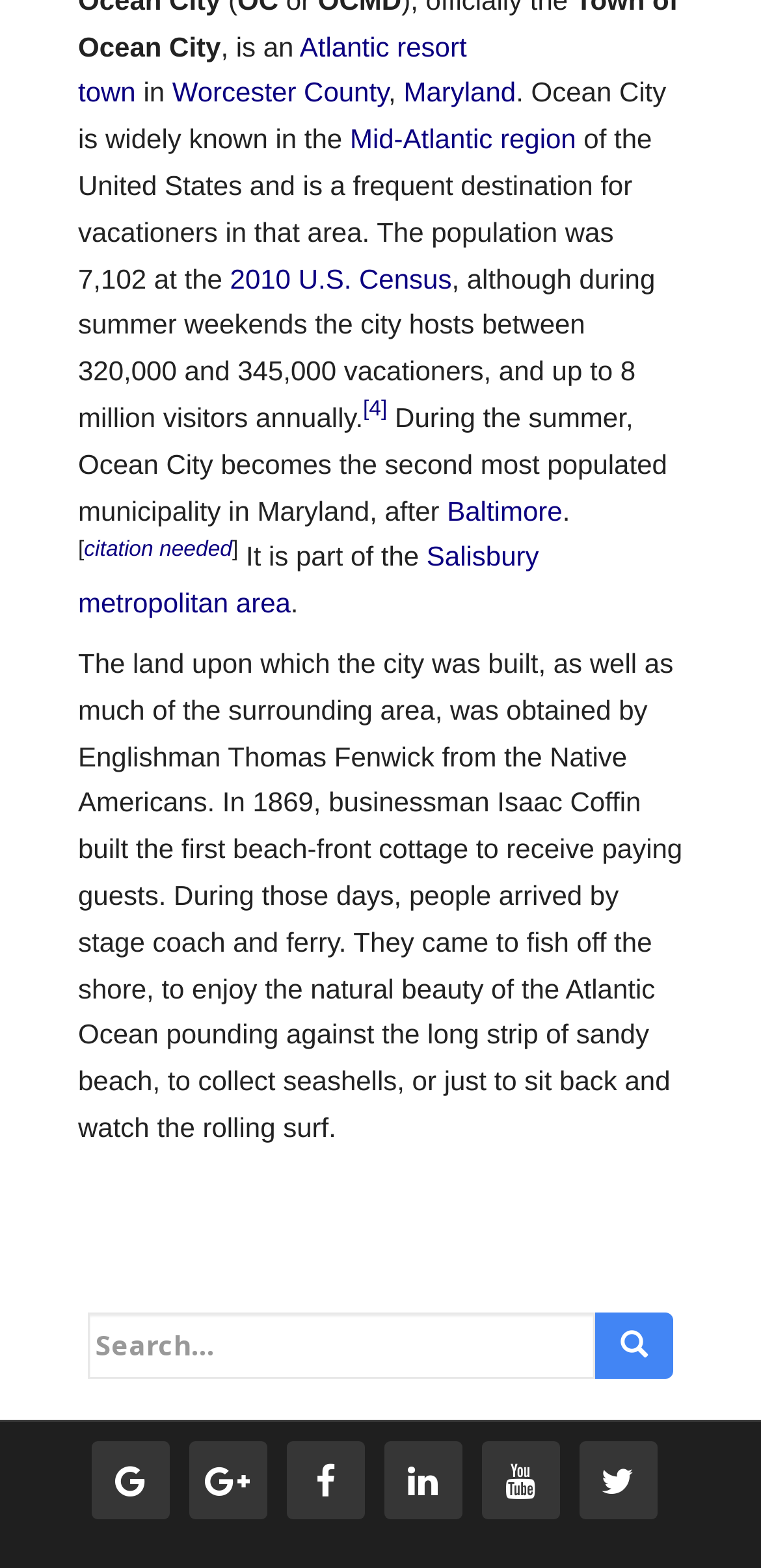Specify the bounding box coordinates of the element's region that should be clicked to achieve the following instruction: "Click on Atlantic". The bounding box coordinates consist of four float numbers between 0 and 1, in the format [left, top, right, bottom].

[0.394, 0.019, 0.512, 0.039]